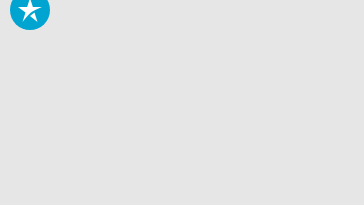Kindly respond to the following question with a single word or a brief phrase: 
What type of solutions might the article provide?

Homemade or specific products